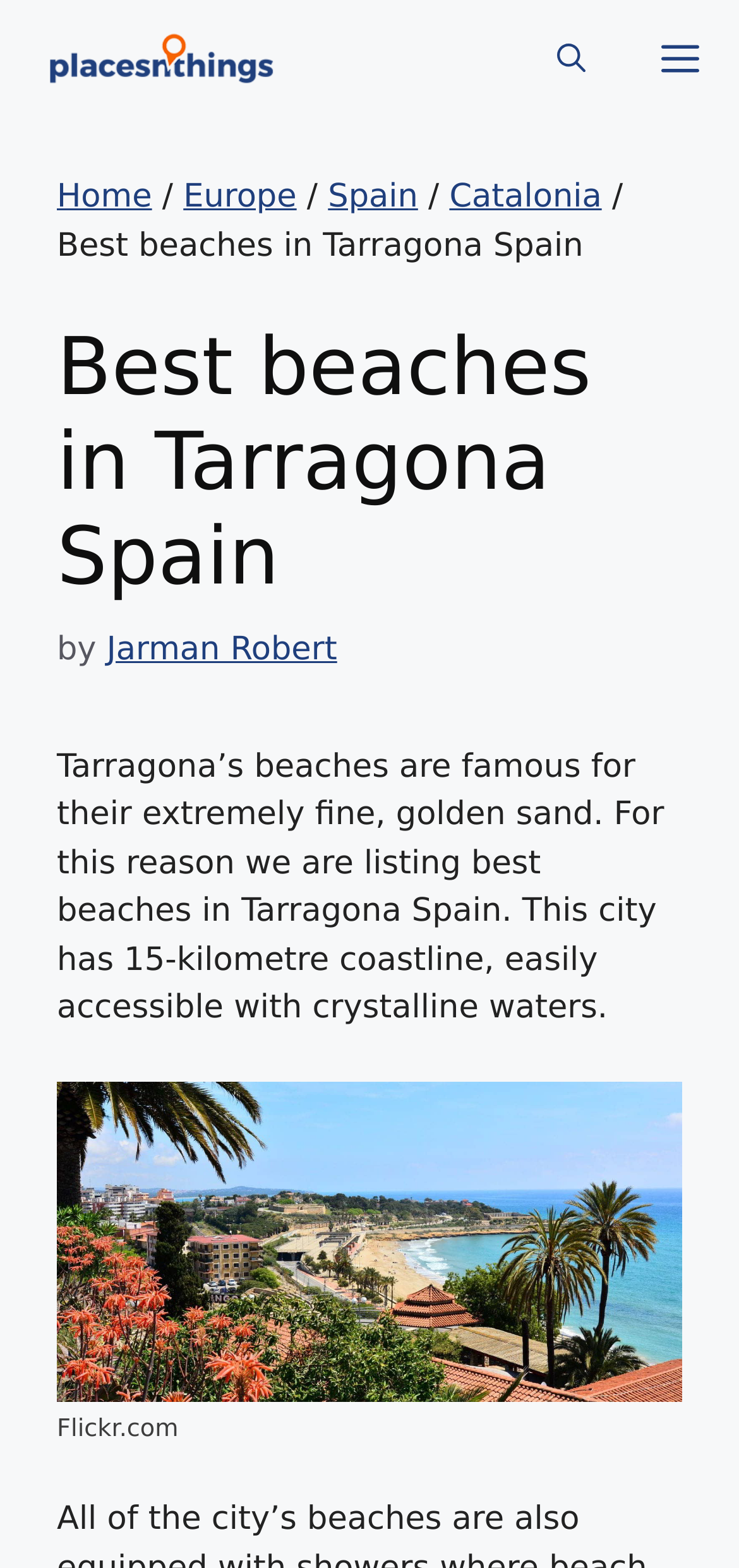What is the source of the image on the webpage?
Based on the visual details in the image, please answer the question thoroughly.

The image on the webpage has a figcaption that mentions the source as 'Flickr.com', which is a photo-sharing platform.